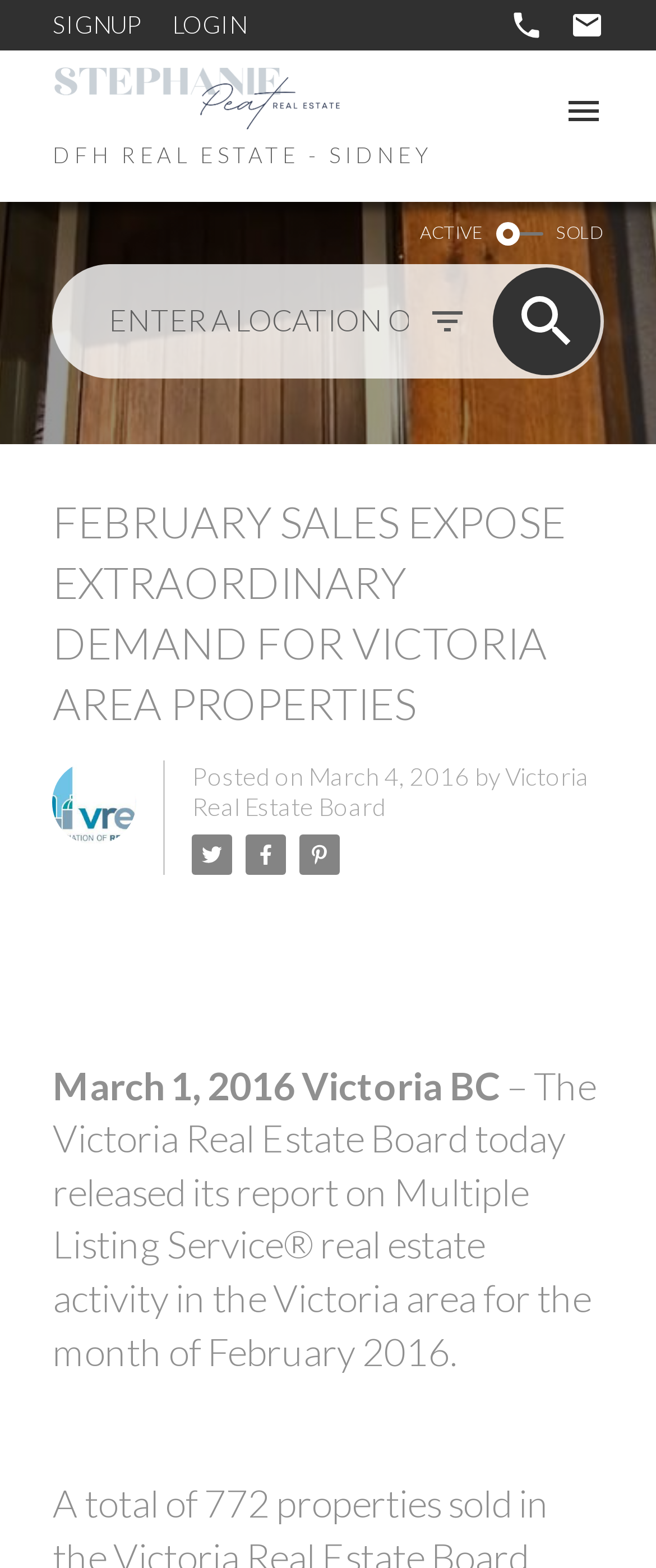Illustrate the webpage thoroughly, mentioning all important details.

The webpage appears to be a news article or press release from the Victoria Real Estate Board. At the top, there are three links: "SIGNUP", "LOGIN", and an empty link. To the right of these links, there are two small images. Below these elements, there is a link "DFH REAL ESTATE - SIDNEY" that spans most of the width of the page.

On the right side of the page, there are two more links with accompanying images. The first link has an image with a search icon, and the second link has an image with a house icon. Below these links, there are two static text elements: "ACTIVE" and "SOLD".

In the center of the page, there is a search bar with a placeholder text "ENTER A LOCATION OR MLS® NUMBER" and a button with a search icon. To the right of the search bar, there is a heading that reads "FEBRUARY SALES EXPOSE EXTRAORDINARY DEMAND FOR VICTORIA AREA PROPERTIES".

Below the heading, there is an image, followed by a series of static text elements that provide information about the article, including the date "March 4, 2016", the author "Victoria Real Estate Board", and a brief summary of the article. There are also three links with accompanying images, which appear to be social media links.

The main content of the article starts below these elements, with a static text element that reads "March 1, 2016 Victoria BC – The Victoria Real Estate Board today released its report on Multiple Listing Service® real estate activity in the Victoria area for the month of February 2016."